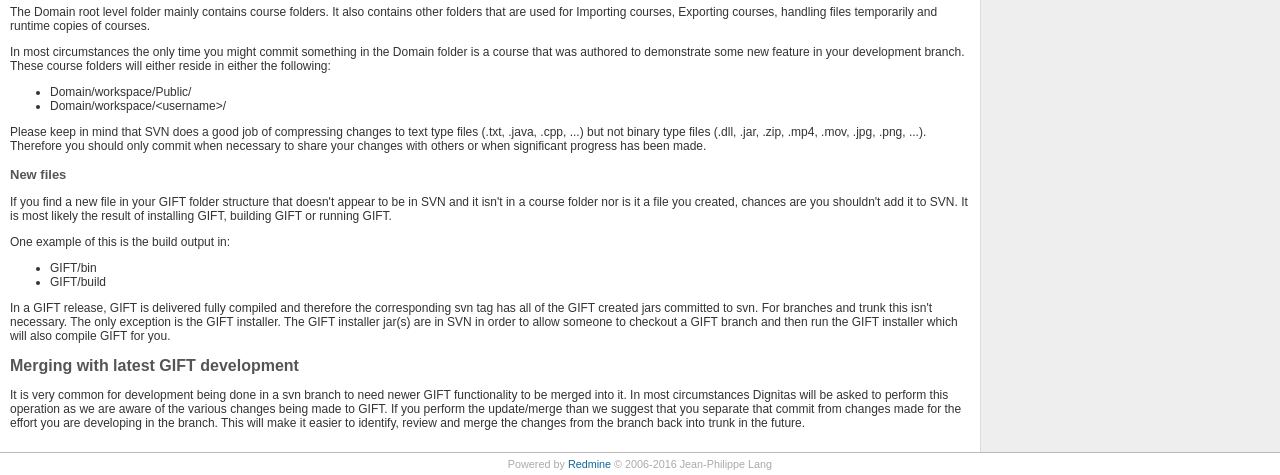Respond with a single word or phrase to the following question: Who is the copyright holder of the website?

Jean-Philippe Lang